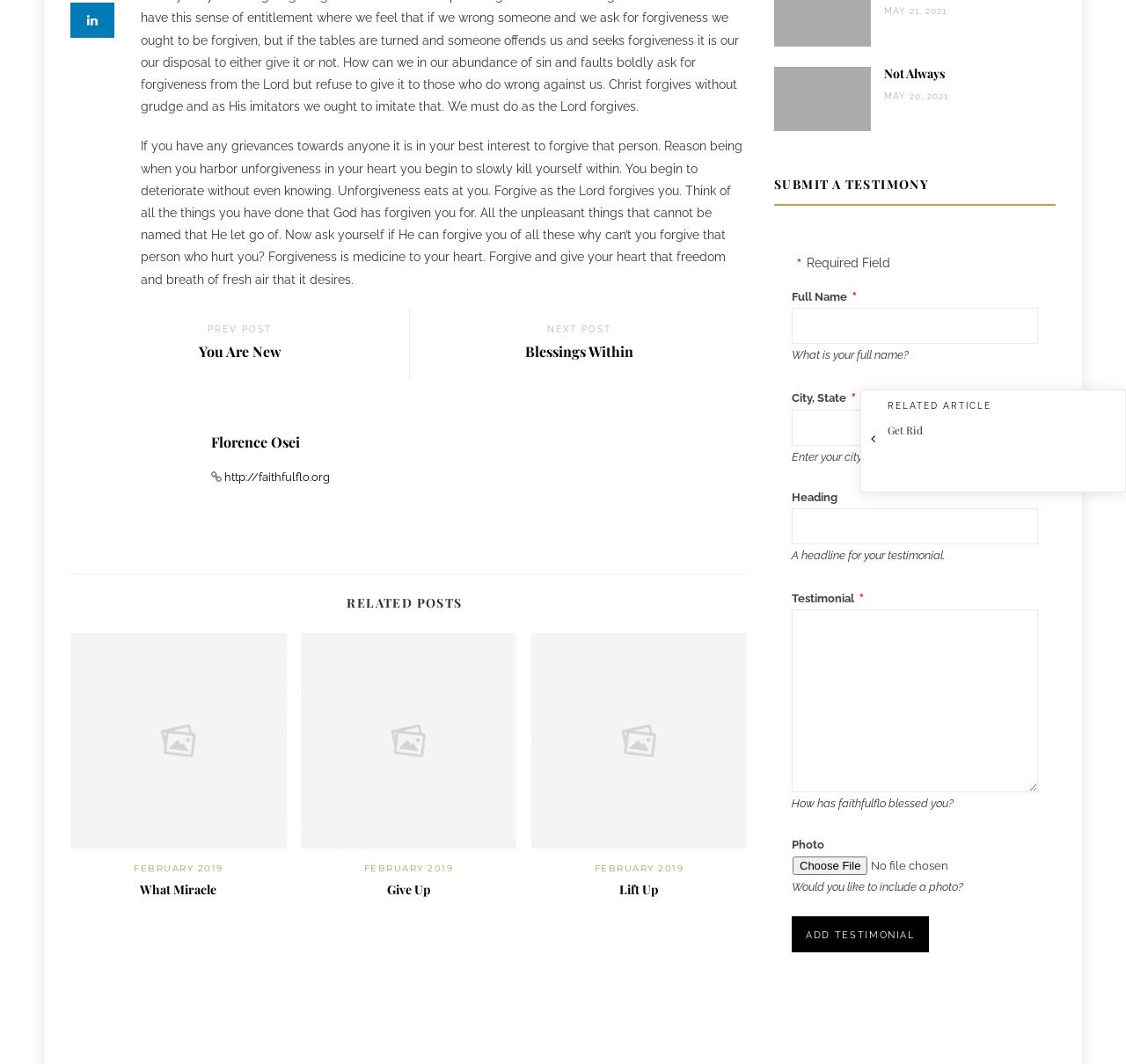Please find the bounding box coordinates in the format (top-left x, top-left y, bottom-right x, bottom-right y) for the given element description. Ensure the coordinates are floating point numbers between 0 and 1. Description: name="featured_image"

[0.704, 0.805, 0.921, 0.822]